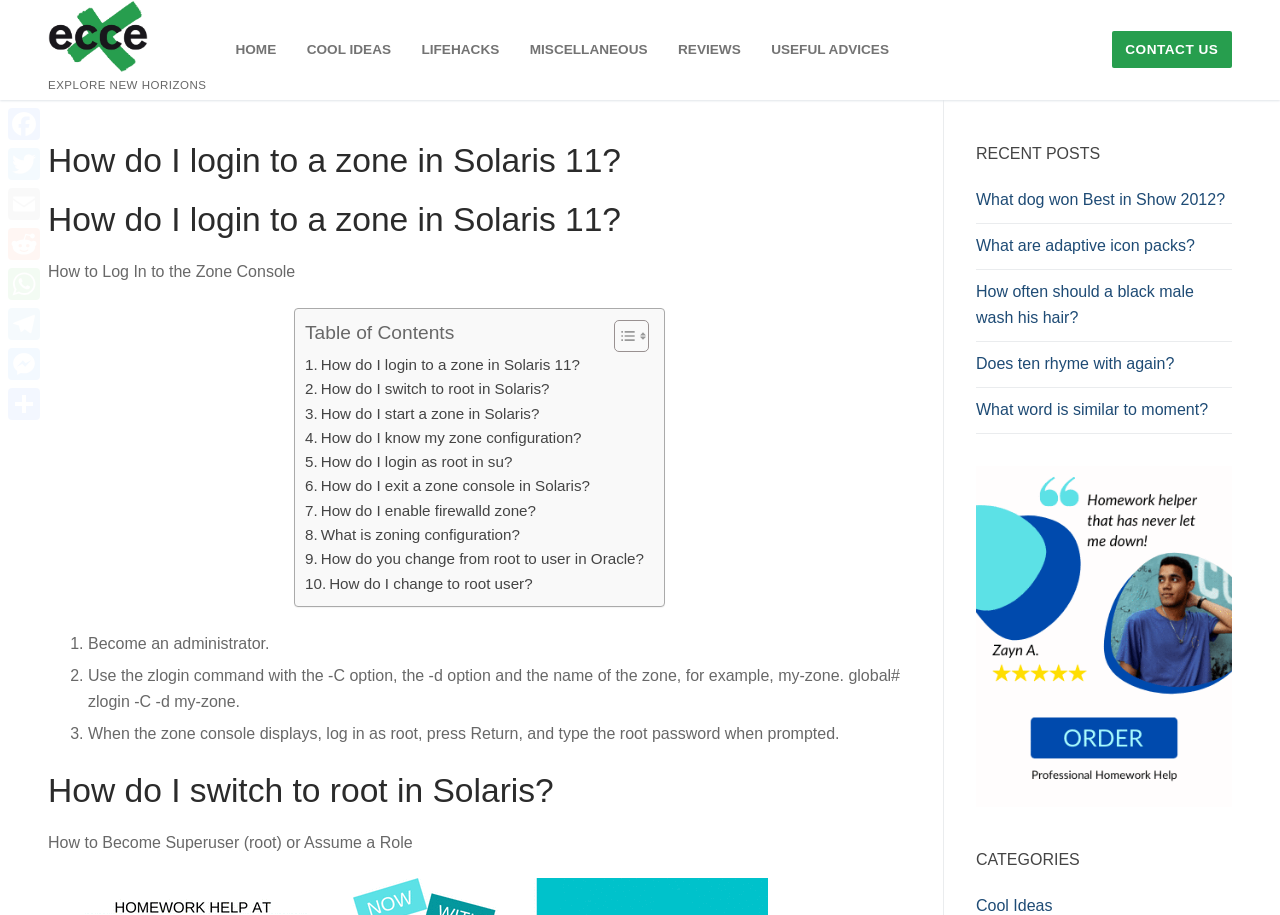Please provide a comprehensive answer to the question below using the information from the image: How many links are in the top navigation menu?

I counted the links in the top navigation menu, which are 'HOME', 'COOL IDEAS', 'LIFEHACKS', 'MISCELLANEOUS', 'REVIEWS', and 'USEFUL ADVICES'. There are 6 links in total.